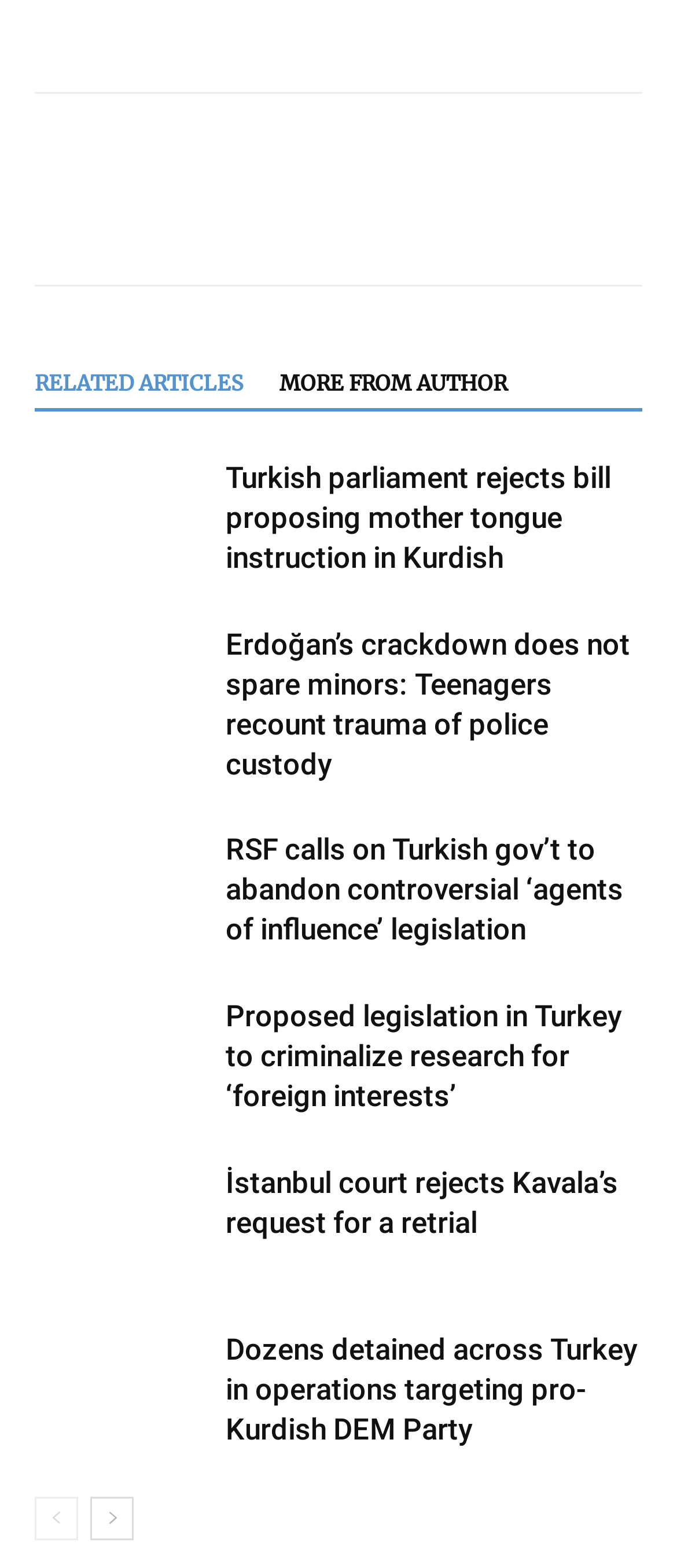Use the information in the screenshot to answer the question comprehensively: Can I navigate to the previous page?

I found a link with the text 'prev-page', which suggests that I can navigate to the previous page by clicking on it.